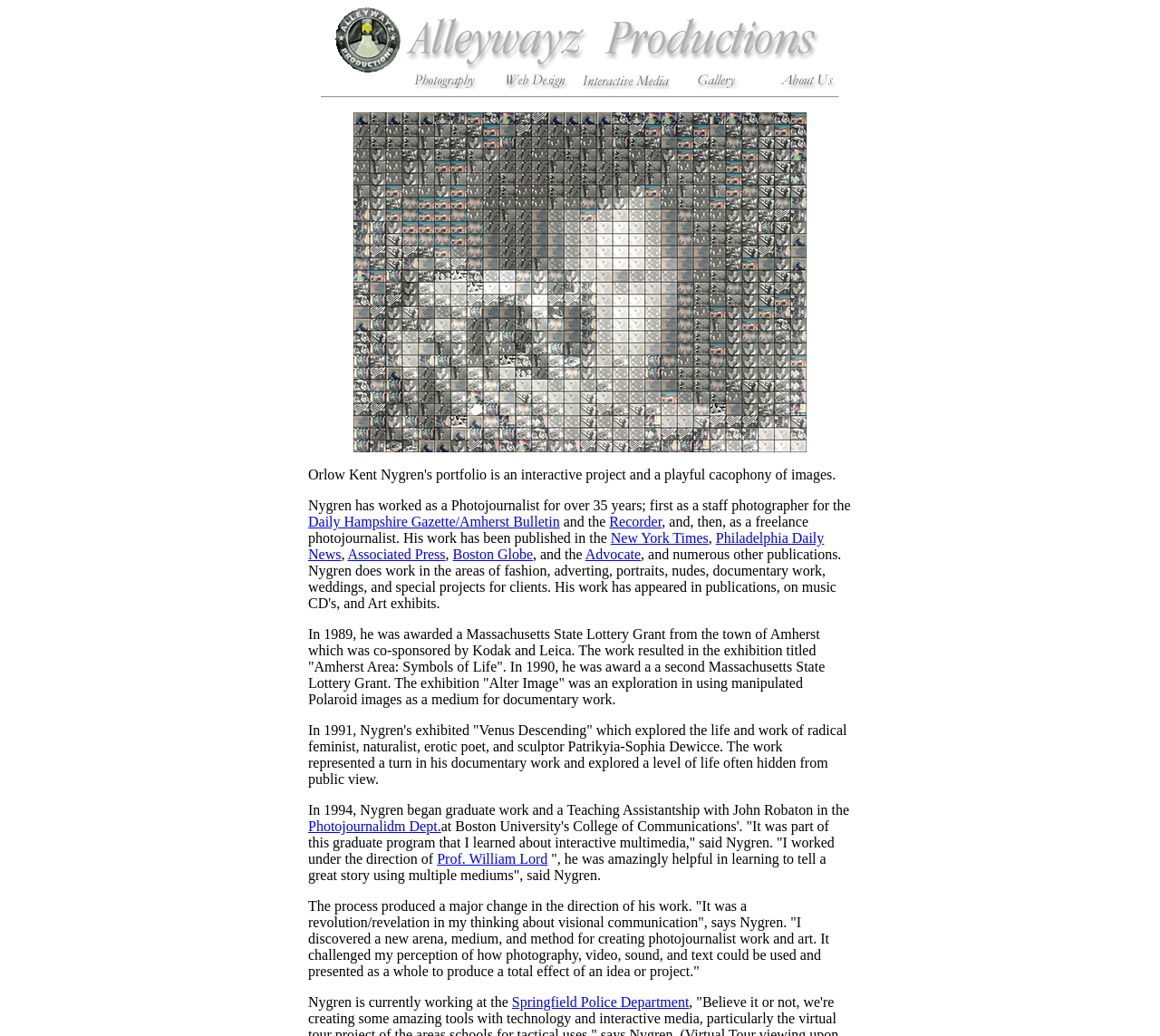What is Orlow Kent Nygren's profession?
Examine the screenshot and reply with a single word or phrase.

Photojournalist